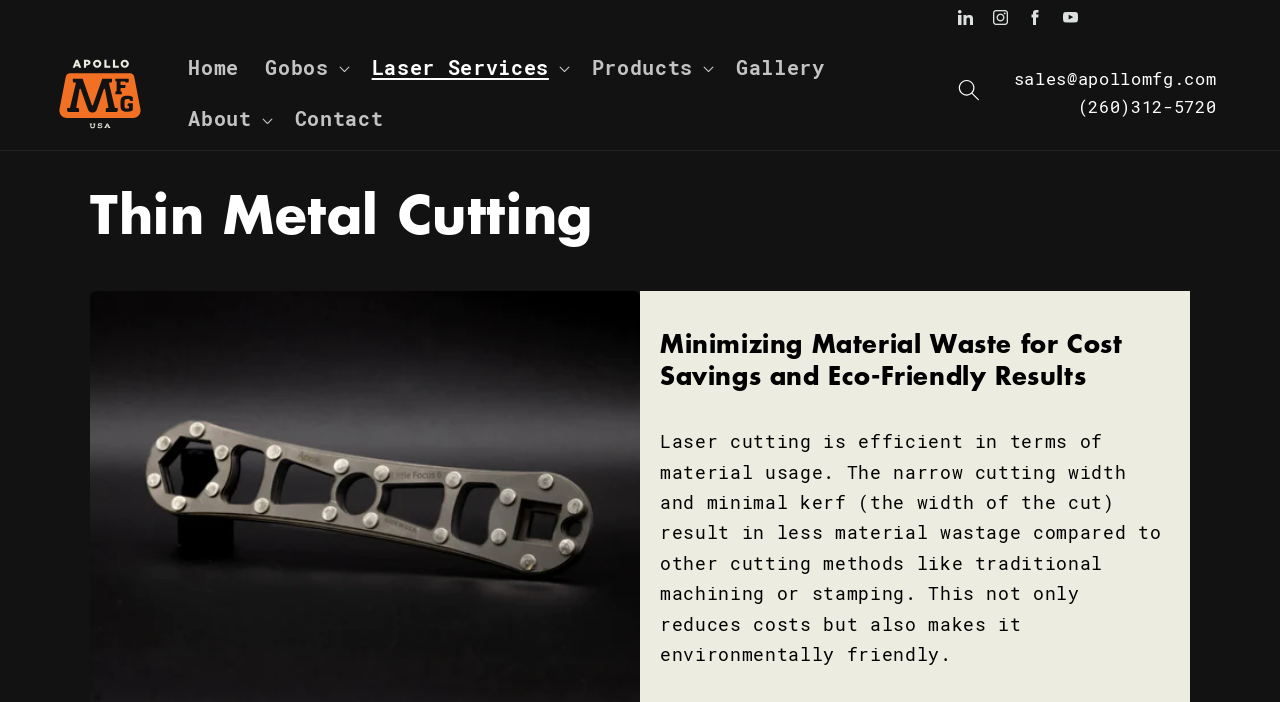What is the benefit of laser cutting mentioned on the webpage?
Based on the image, answer the question with as much detail as possible.

The webpage mentions that laser cutting is efficient in terms of material usage, resulting in less material wastage compared to other cutting methods, which reduces costs and is environmentally friendly.